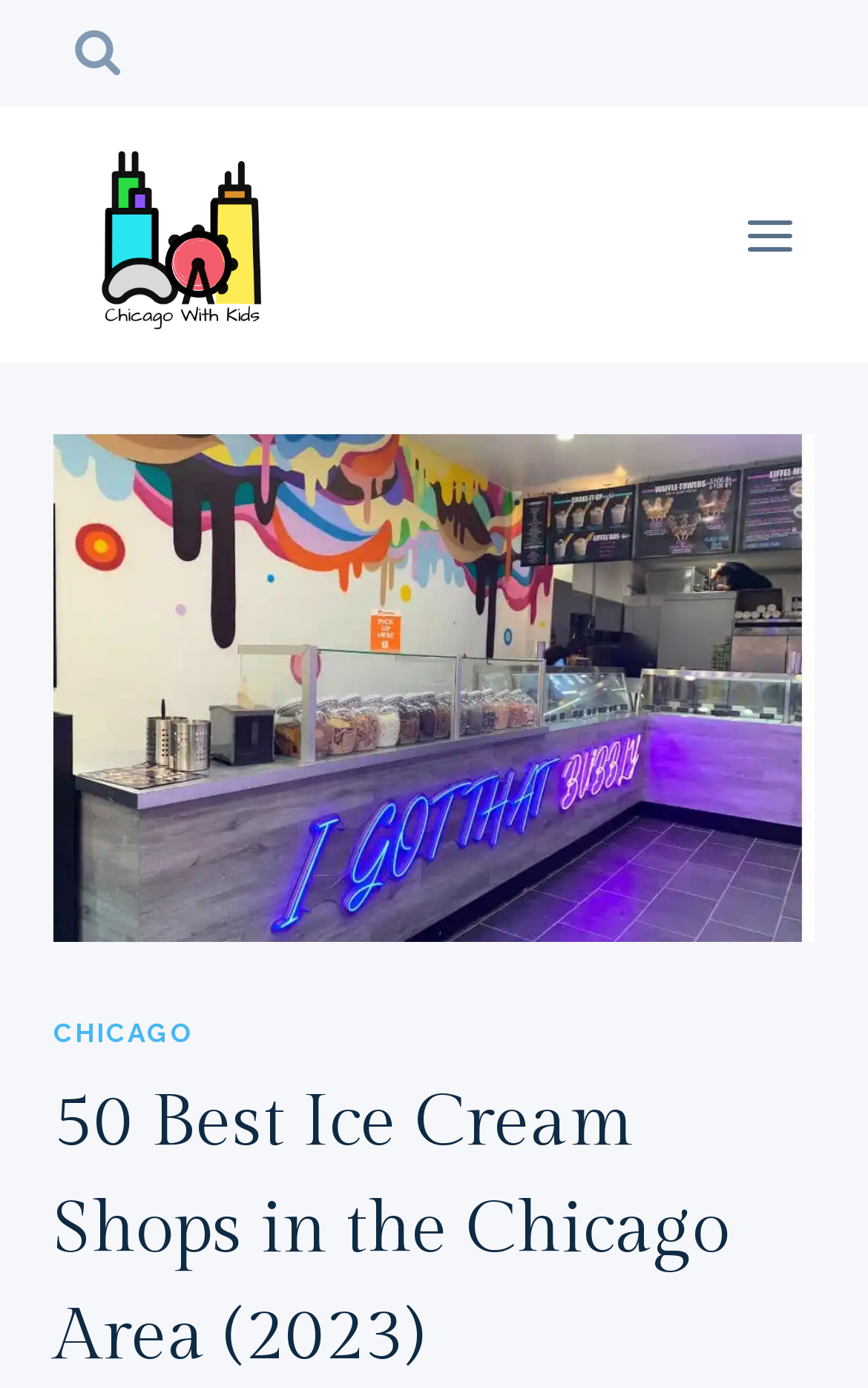Highlight the bounding box of the UI element that corresponds to this description: "the Titanic story".

None